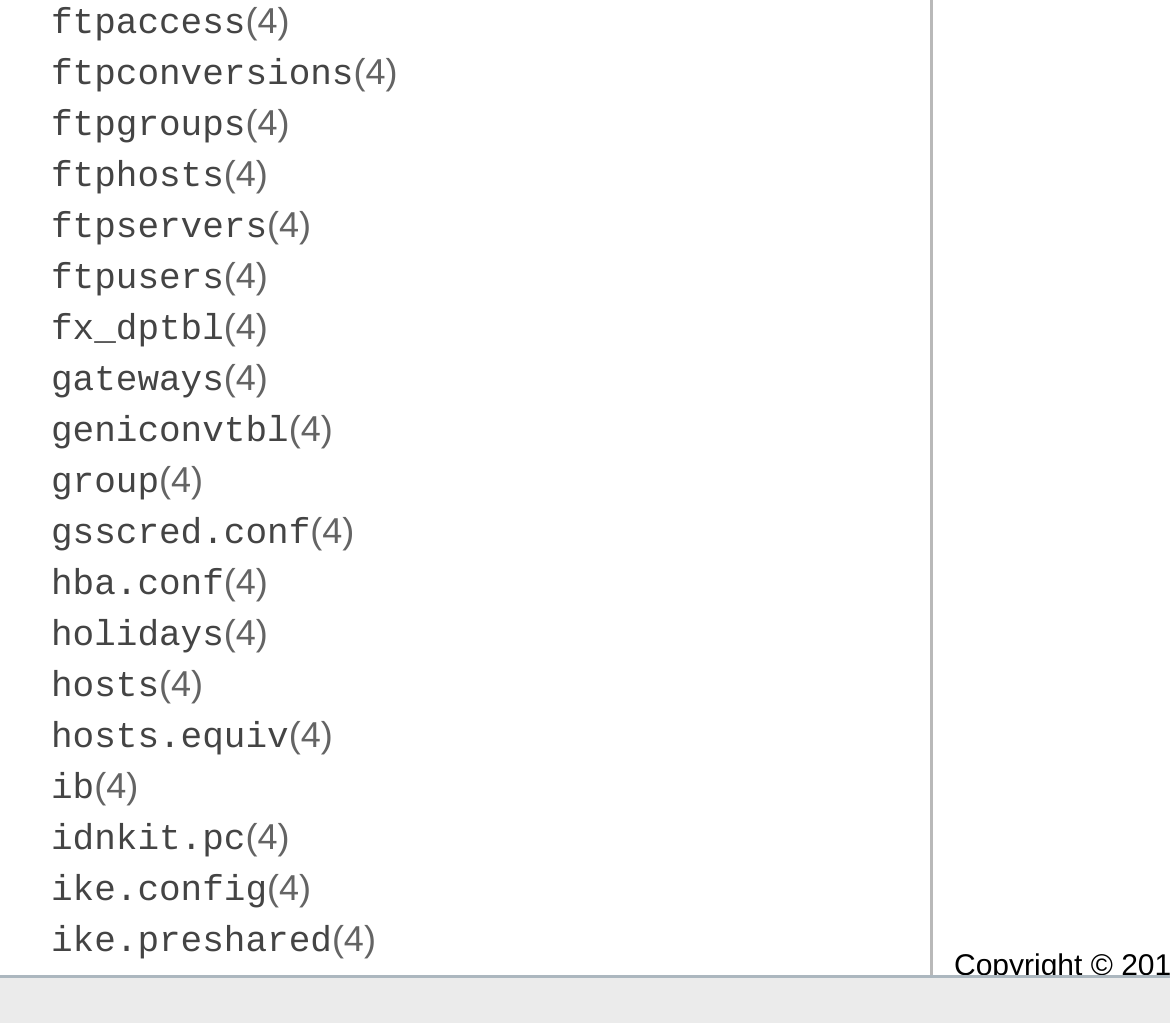Show the bounding box coordinates of the element that should be clicked to complete the task: "view ftpservers documentation".

[0.044, 0.199, 0.266, 0.24]